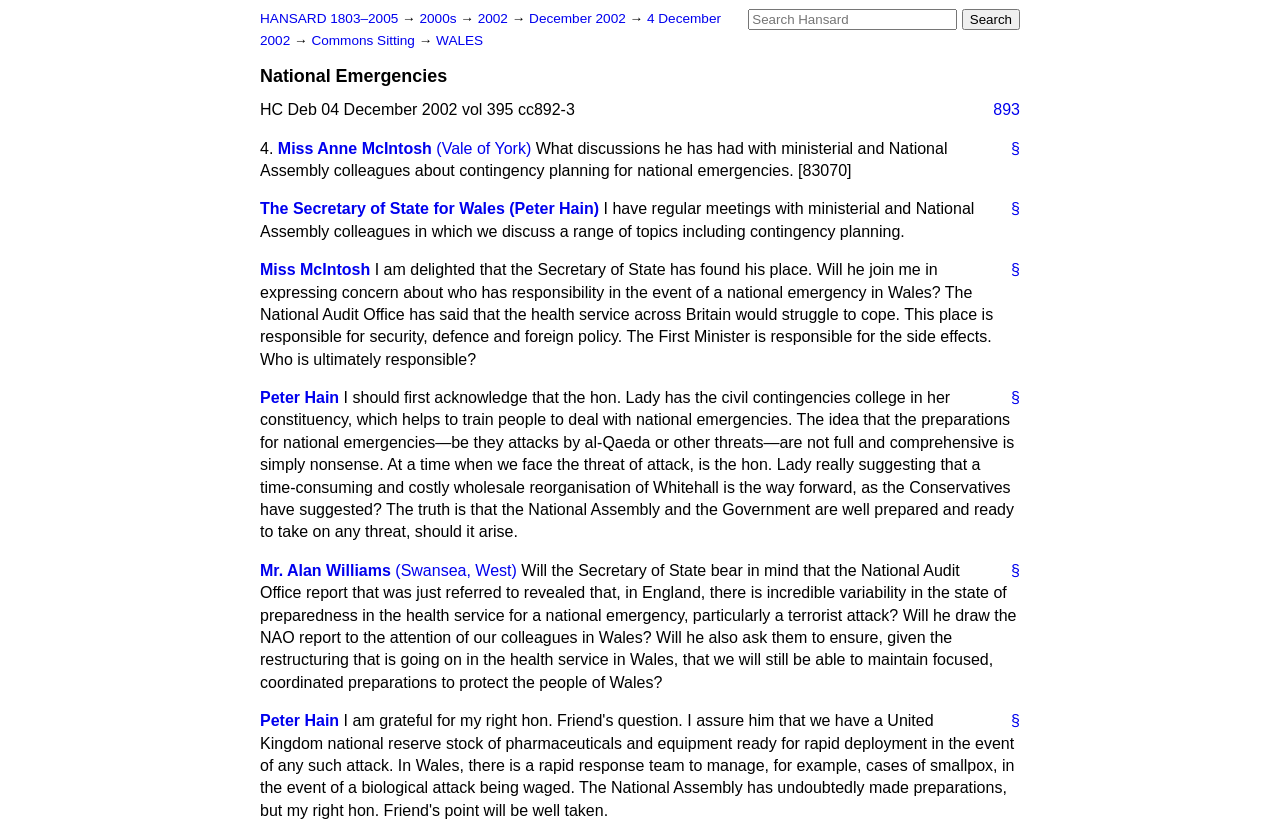Produce an extensive caption that describes everything on the webpage.

This webpage appears to be a transcript of a parliamentary debate, specifically a discussion on national emergencies in the UK. At the top of the page, there is a search box with a "Search" button to the right. Below this, there are several links to related topics, including "HANSARD 1803-2005", "2000s", "2002", "December 2002", and "4 December 2002". 

The main content of the page is divided into sections, each with a heading and a blockquote containing the text of the debate. The first section is headed "National Emergencies" and contains a quote from Miss Anne McIntosh, who asks about contingency planning for national emergencies. 

Below this, there are several more sections, each with a quote from a different speaker, including the Secretary of State for Wales, Peter Hain, and other members of parliament. The quotes are formatted with the speaker's name and title, followed by their statement. 

Throughout the page, there are also several links to other sections of the debate, marked with a "§" symbol. These links are located to the right of the corresponding section of text. Overall, the page appears to be a detailed record of a parliamentary debate on national emergencies, with quotes and statements from various speakers.